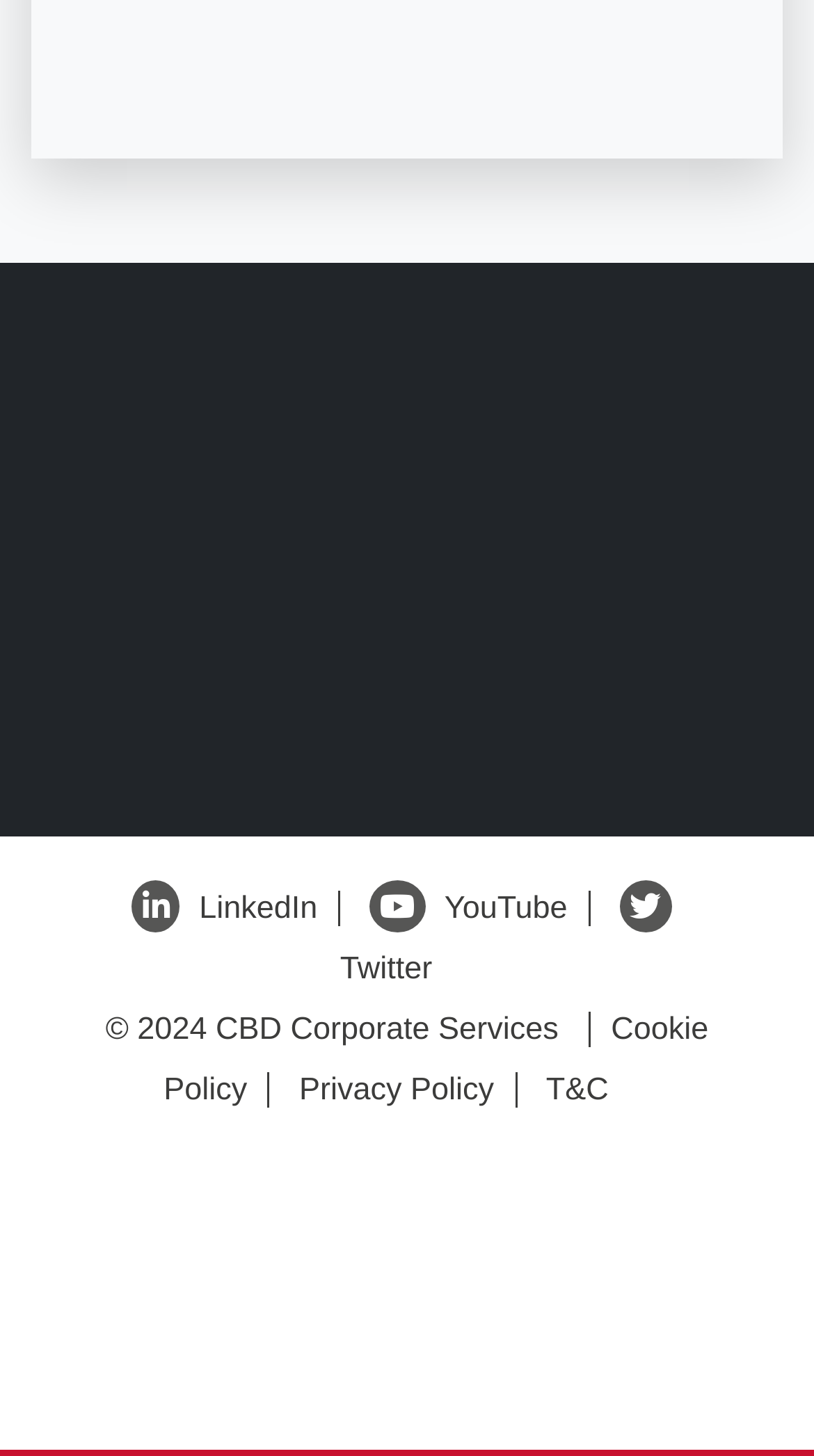Please give a succinct answer to the question in one word or phrase:
What is the company name mentioned at the bottom?

CBD Corporate Services